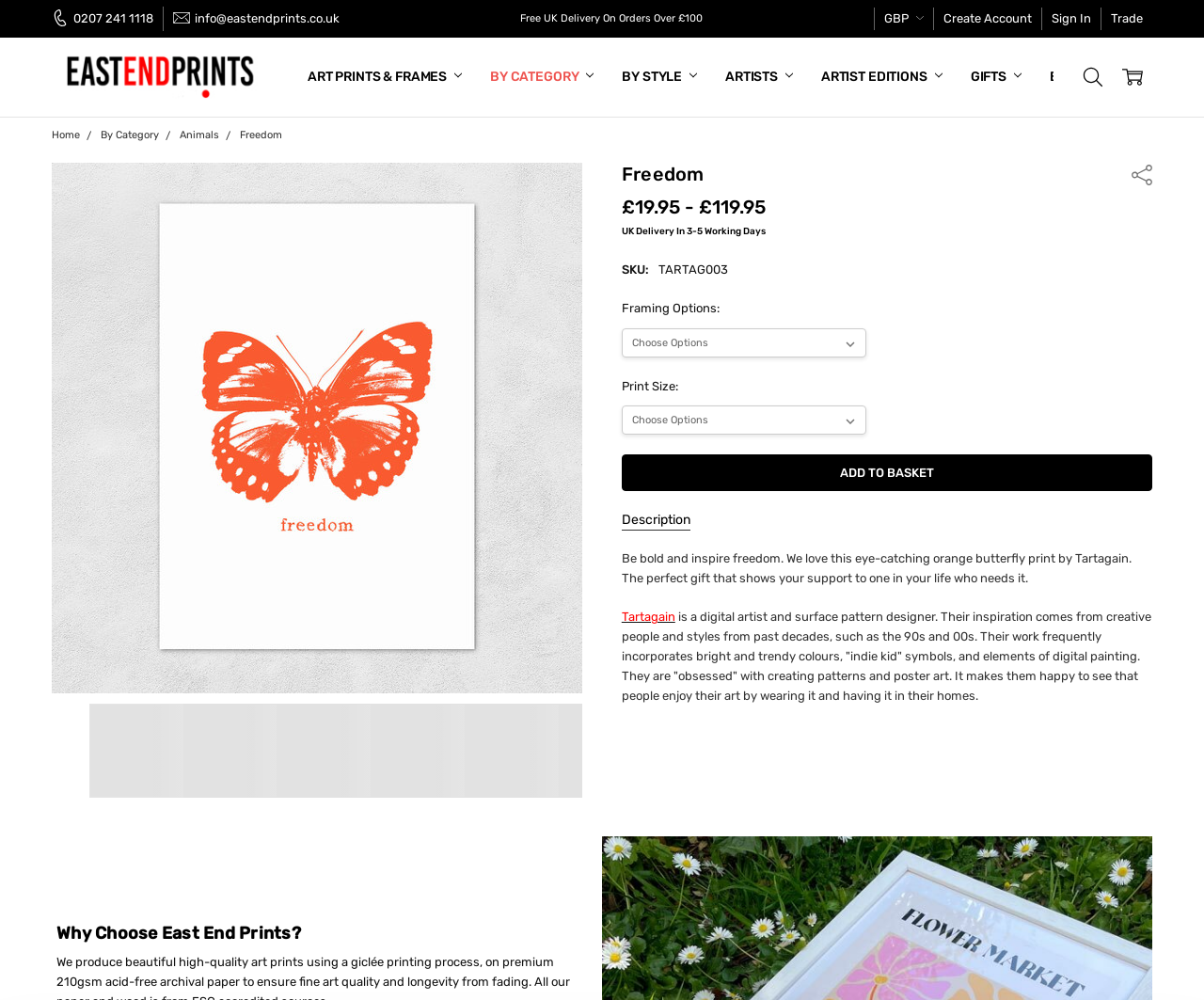What is the theme of the print?
Based on the image, provide your answer in one word or phrase.

Freedom